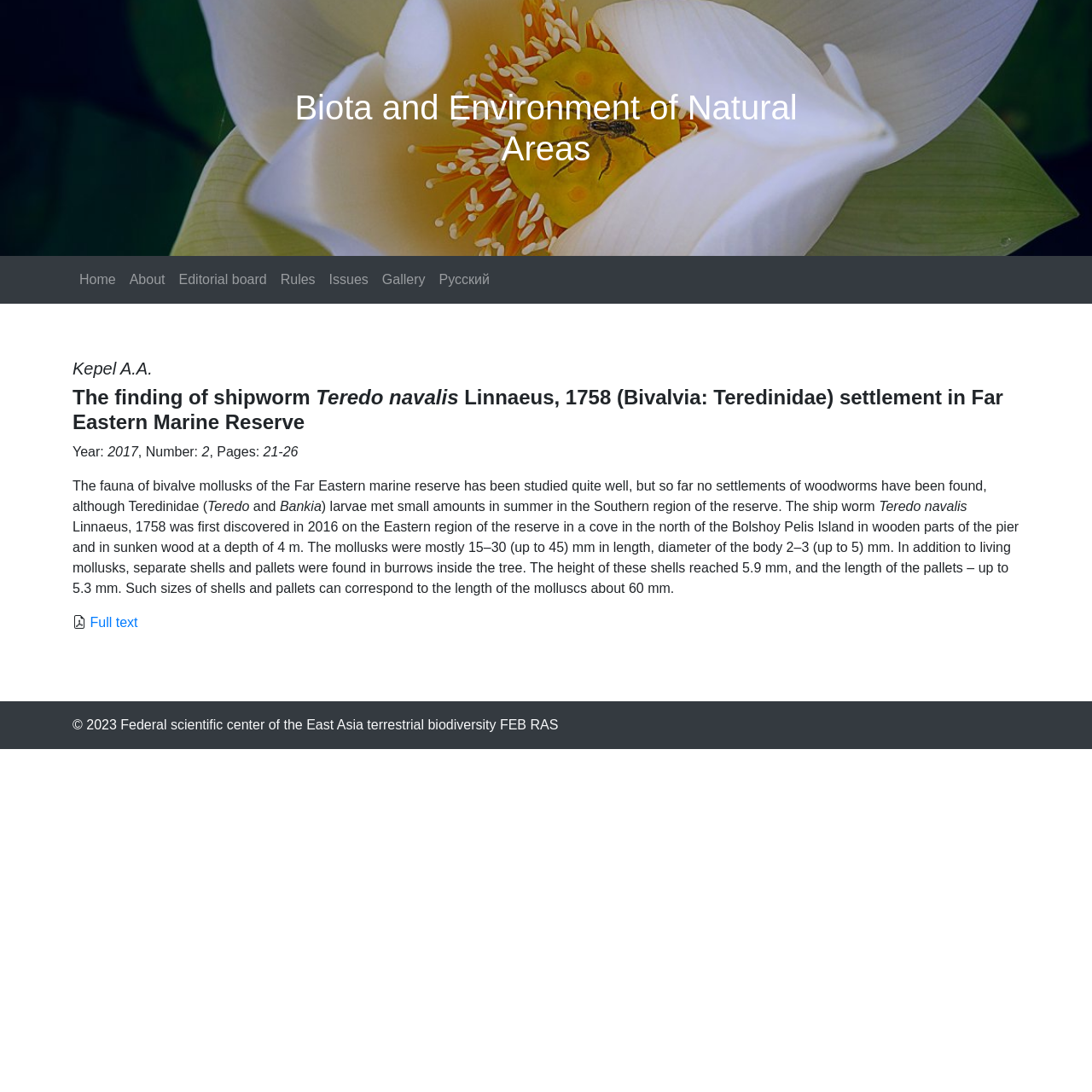What is the name of the organization at the bottom of the page?
Please provide a single word or phrase as the answer based on the screenshot.

Federal scientific center of the East Asia terrestrial biodiversity FEB RAS